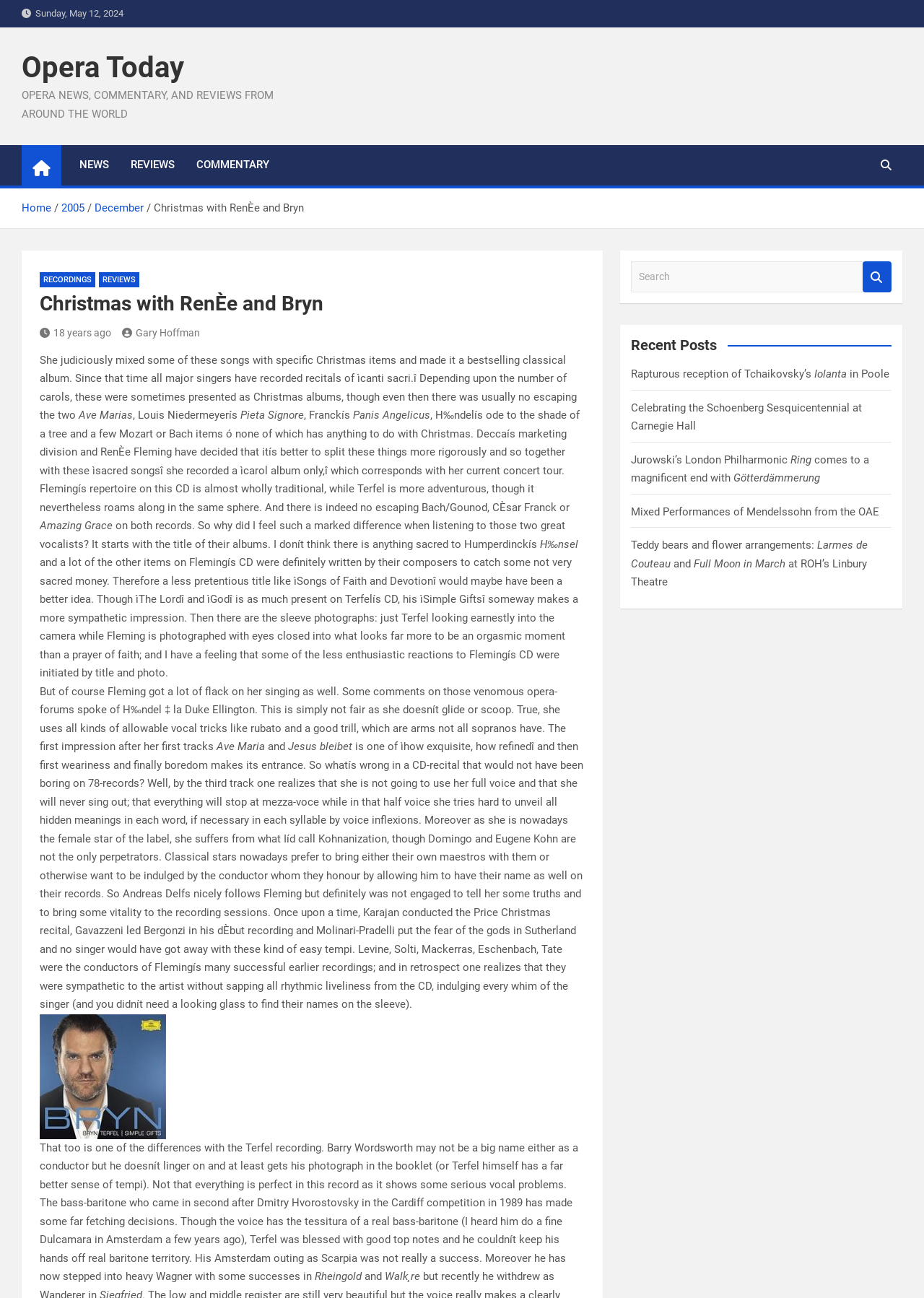Please find the bounding box coordinates of the element that needs to be clicked to perform the following instruction: "Click on the NEWS link". The bounding box coordinates should be four float numbers between 0 and 1, represented as [left, top, right, bottom].

[0.074, 0.112, 0.13, 0.143]